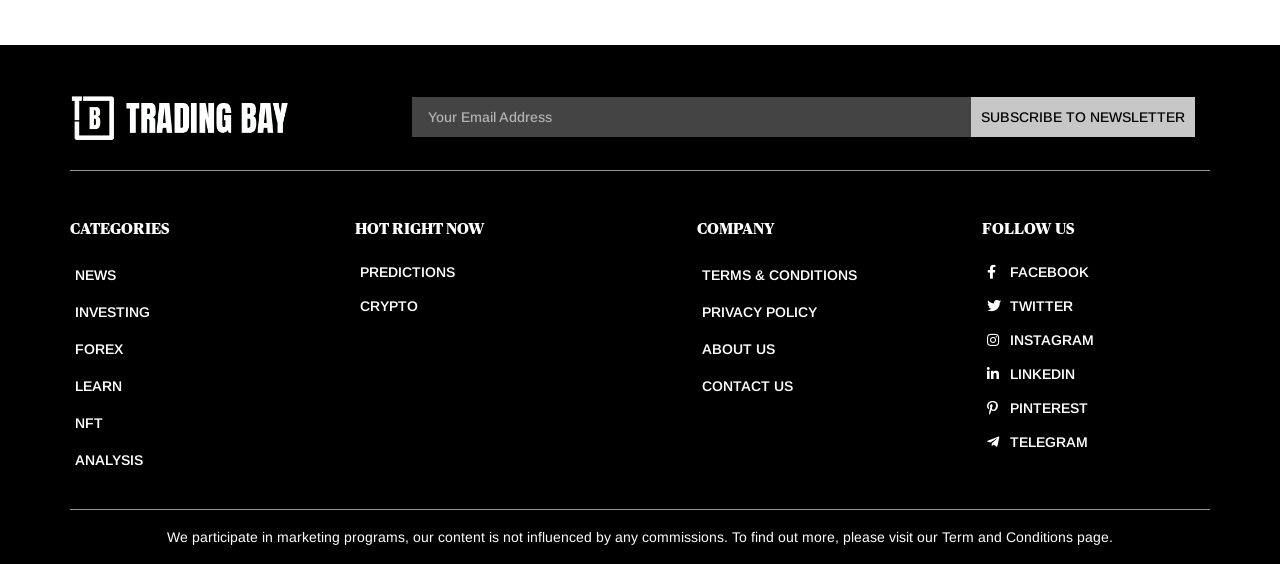Find the bounding box coordinates of the area that needs to be clicked in order to achieve the following instruction: "Search for products". The coordinates should be specified as four float numbers between 0 and 1, i.e., [left, top, right, bottom].

None